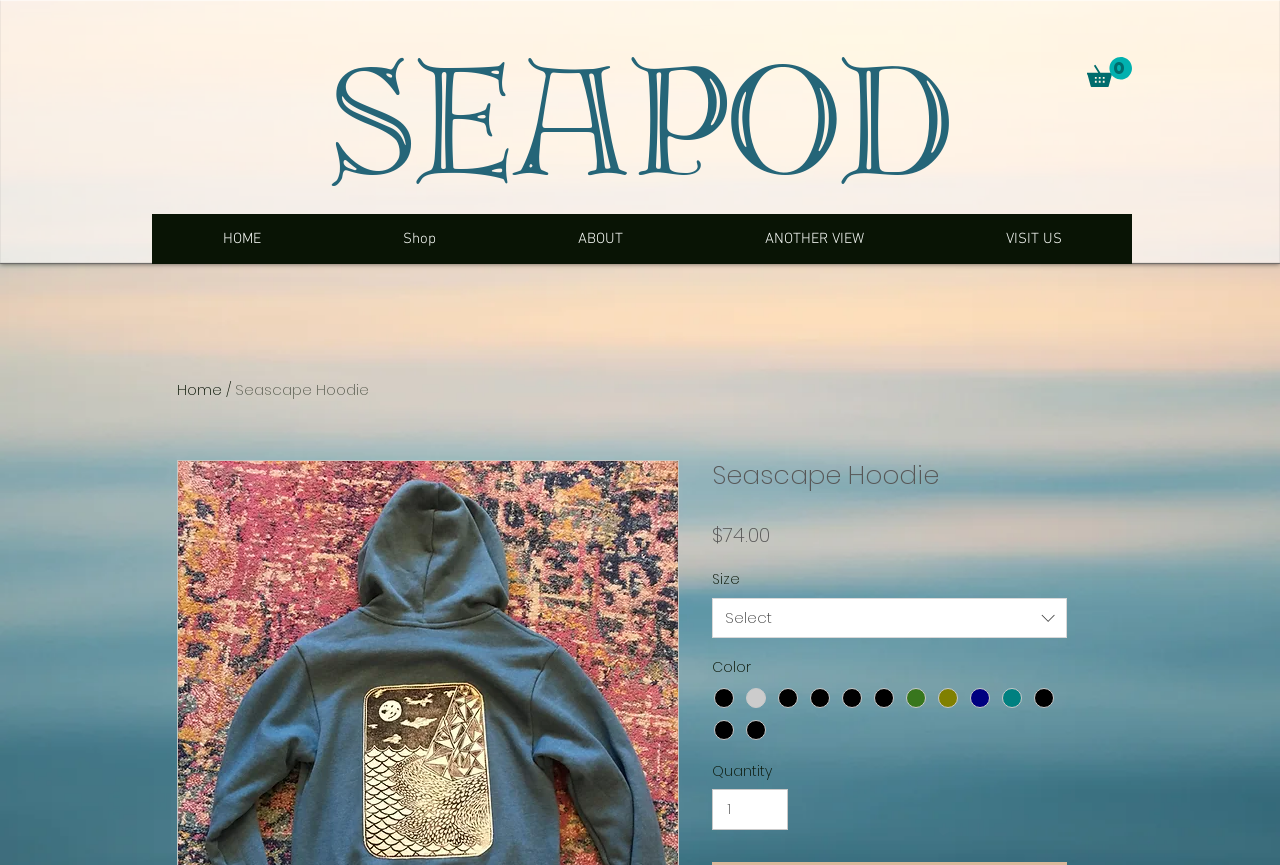Determine the bounding box coordinates for the element that should be clicked to follow this instruction: "Choose a color". The coordinates should be given as four float numbers between 0 and 1, in the format [left, top, right, bottom].

[0.553, 0.788, 0.837, 0.862]